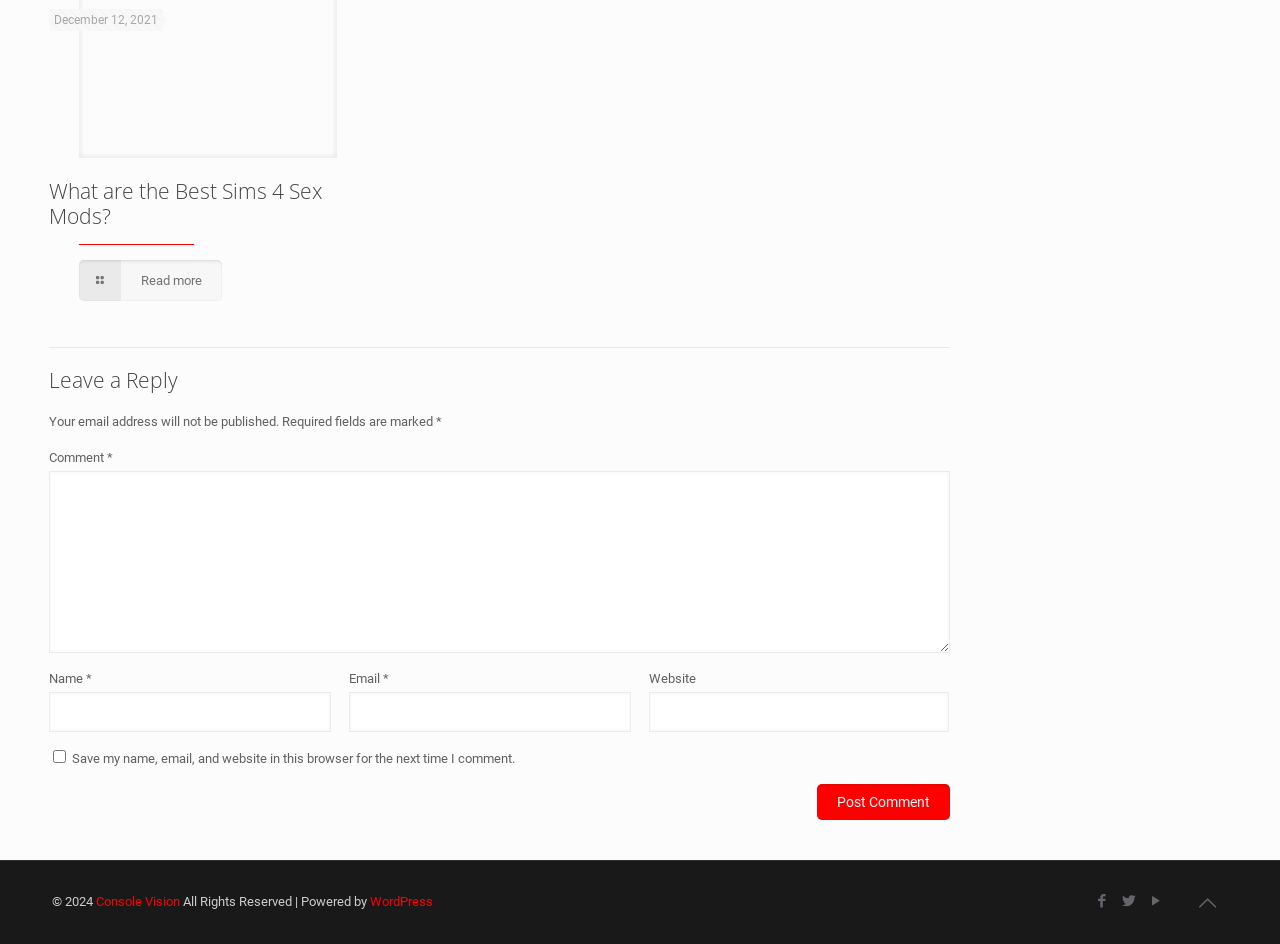Locate the bounding box coordinates of the clickable area to execute the instruction: "Click the 'Read more' link". Provide the coordinates as four float numbers between 0 and 1, represented as [left, top, right, bottom].

[0.062, 0.275, 0.174, 0.318]